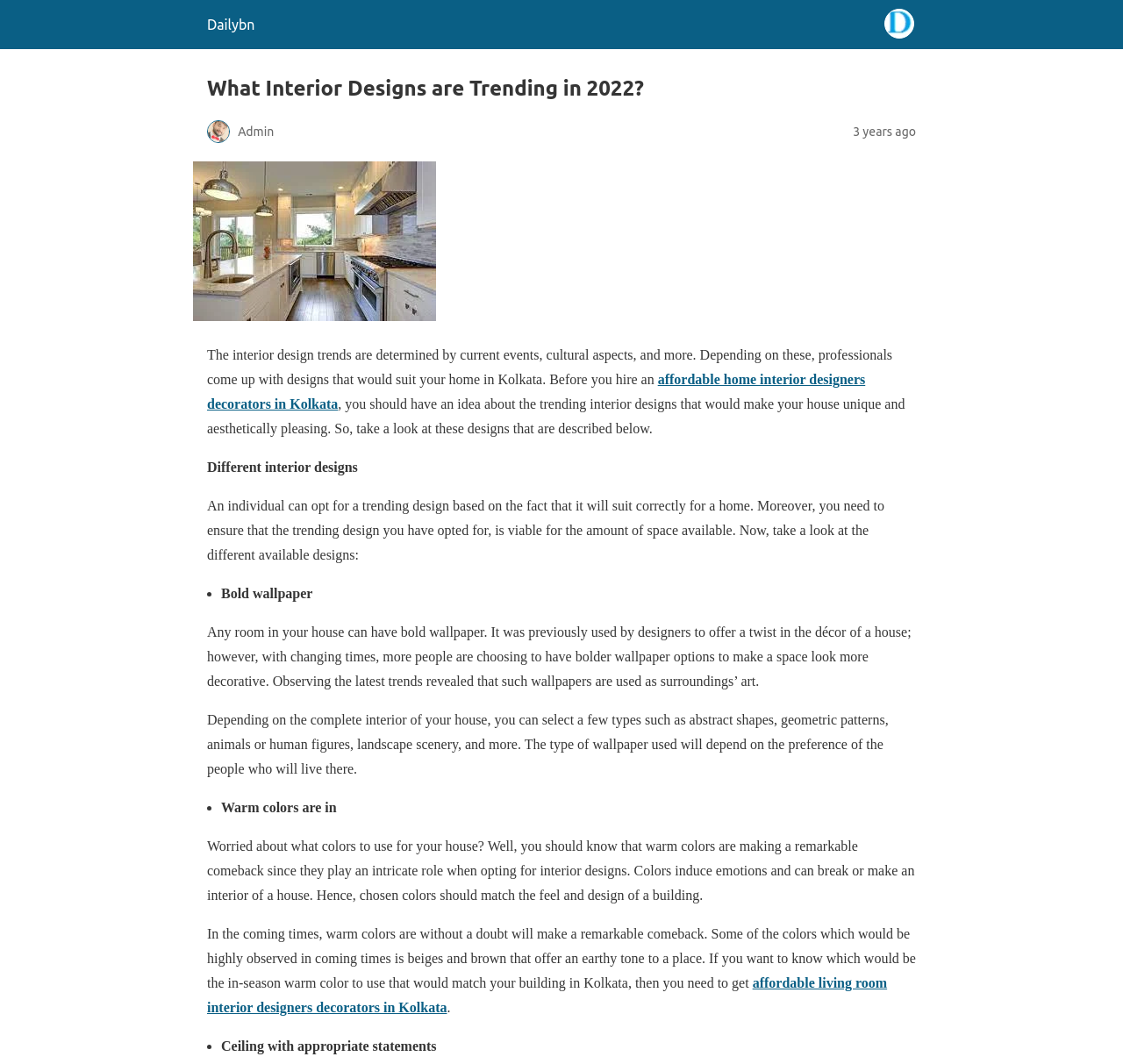What is the role of ceiling in interior design?
Ensure your answer is thorough and detailed.

The webpage mentions that ceiling with appropriate statements is a trending interior design. This is stated in the text that says 'Ceiling with appropriate statements'.